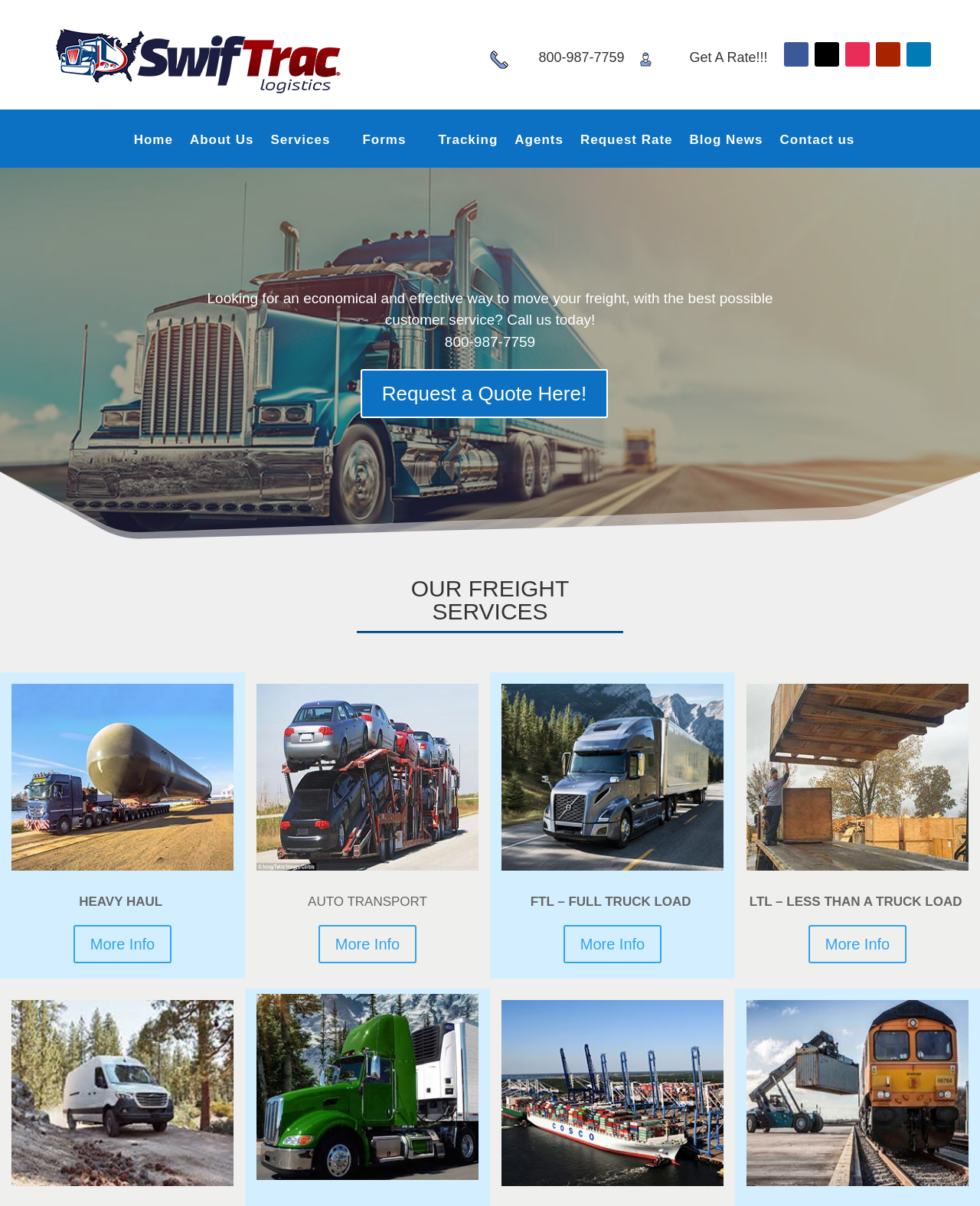What services does SwifTrac Logistics offer?
Look at the image and answer the question using a single word or phrase.

Freight services